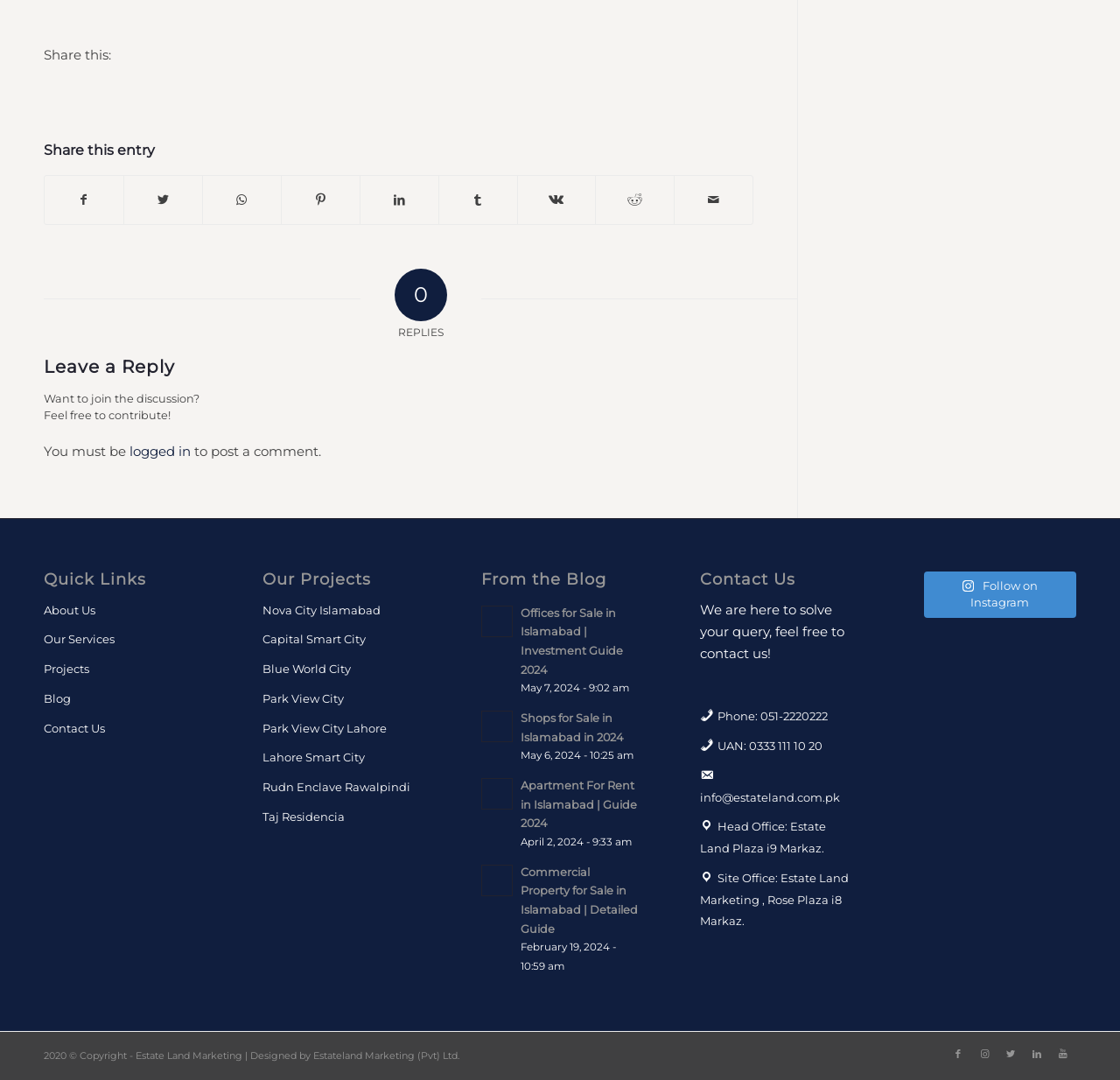What is the name of the company behind the website?
Deliver a detailed and extensive answer to the question.

The webpage's footer section mentions '2020 © Copyright - Estate Land Marketing | Designed by Estateland Marketing (Pvt) Ltd.', which suggests that the company behind the website is Estate Land Marketing.